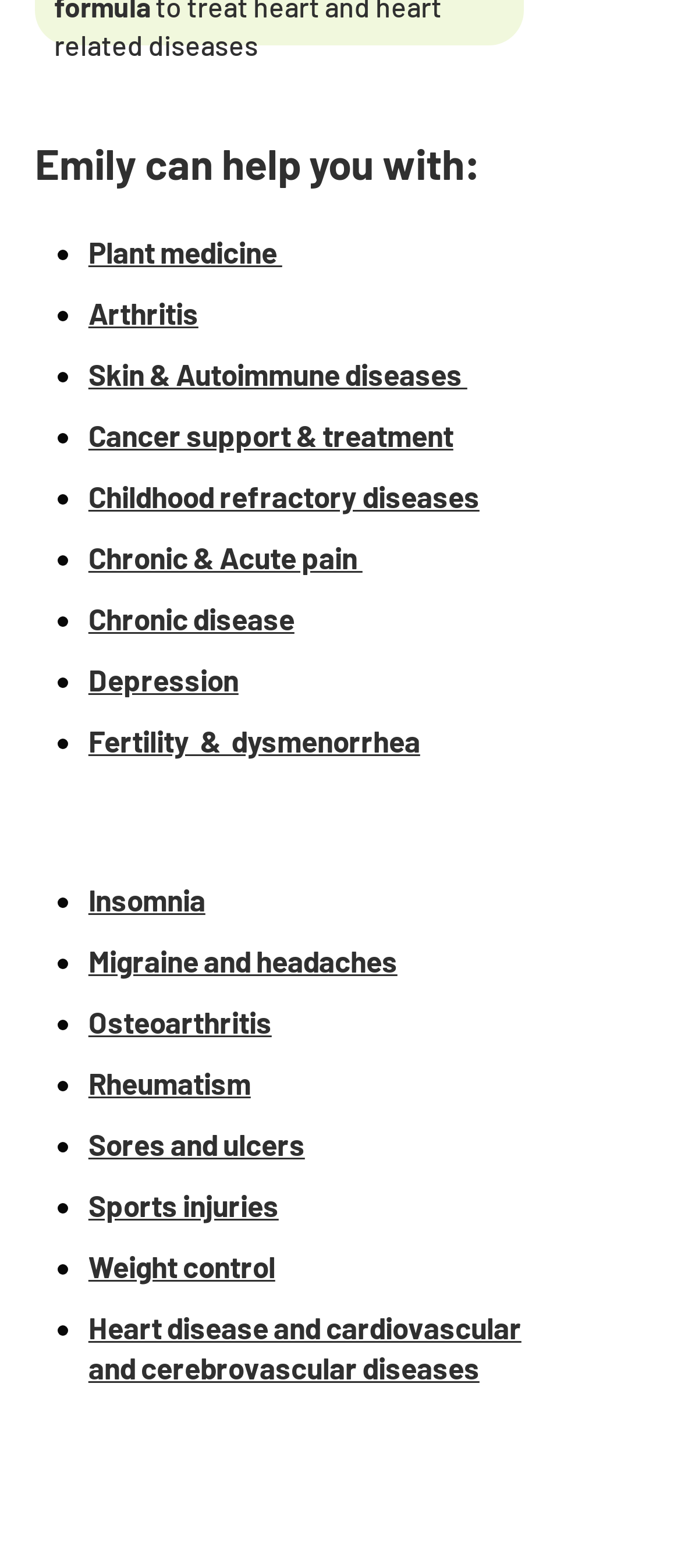What can Emily help with?
Refer to the image and give a detailed response to the question.

The webpage lists various health issues that Emily can help with, including plant medicine, arthritis, skin and autoimmune diseases, cancer support and treatment, and many others.